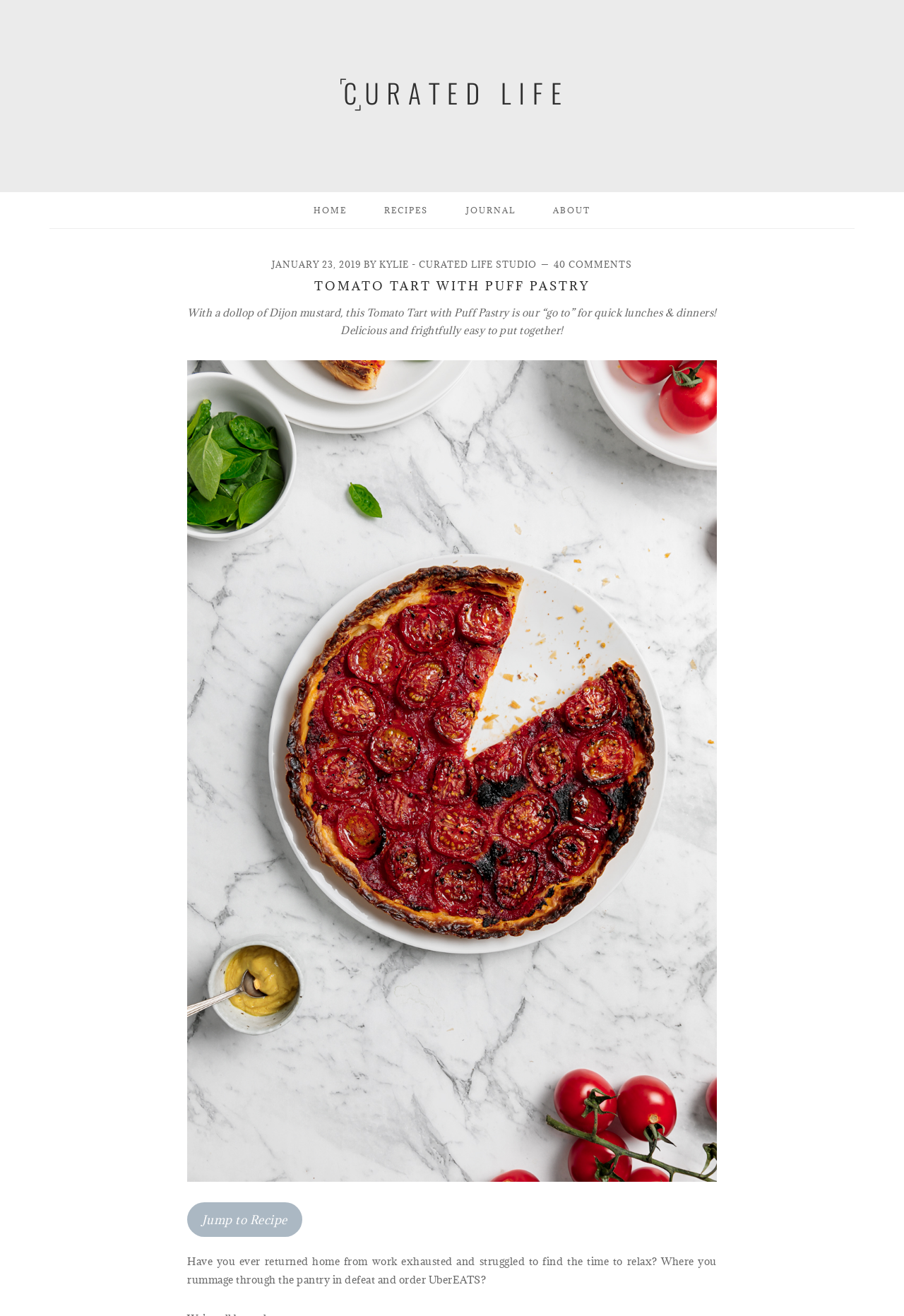Give a concise answer using one word or a phrase to the following question:
What is the main ingredient of this recipe?

Tomato